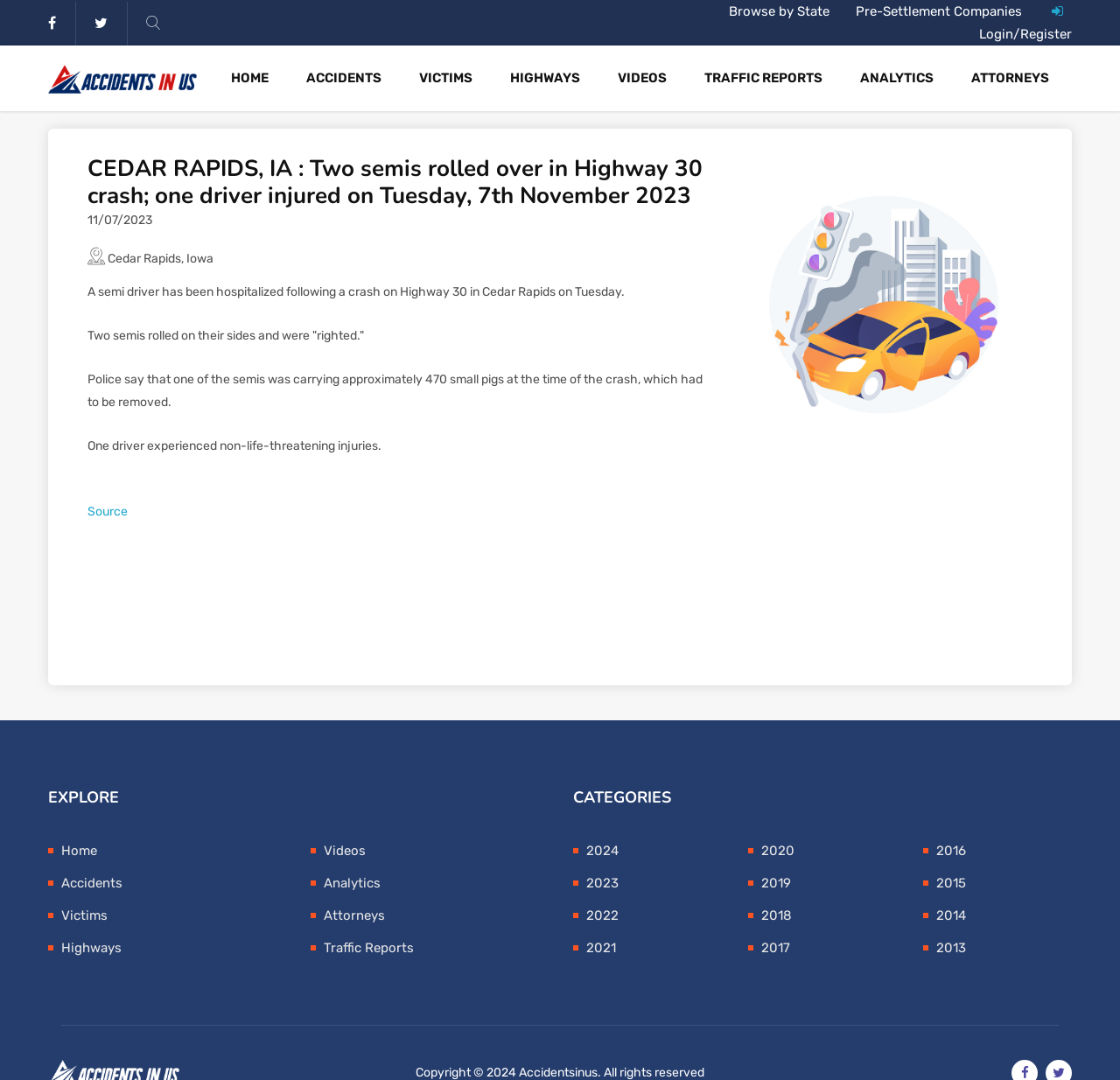Please locate the clickable area by providing the bounding box coordinates to follow this instruction: "Register".

[0.911, 0.024, 0.957, 0.039]